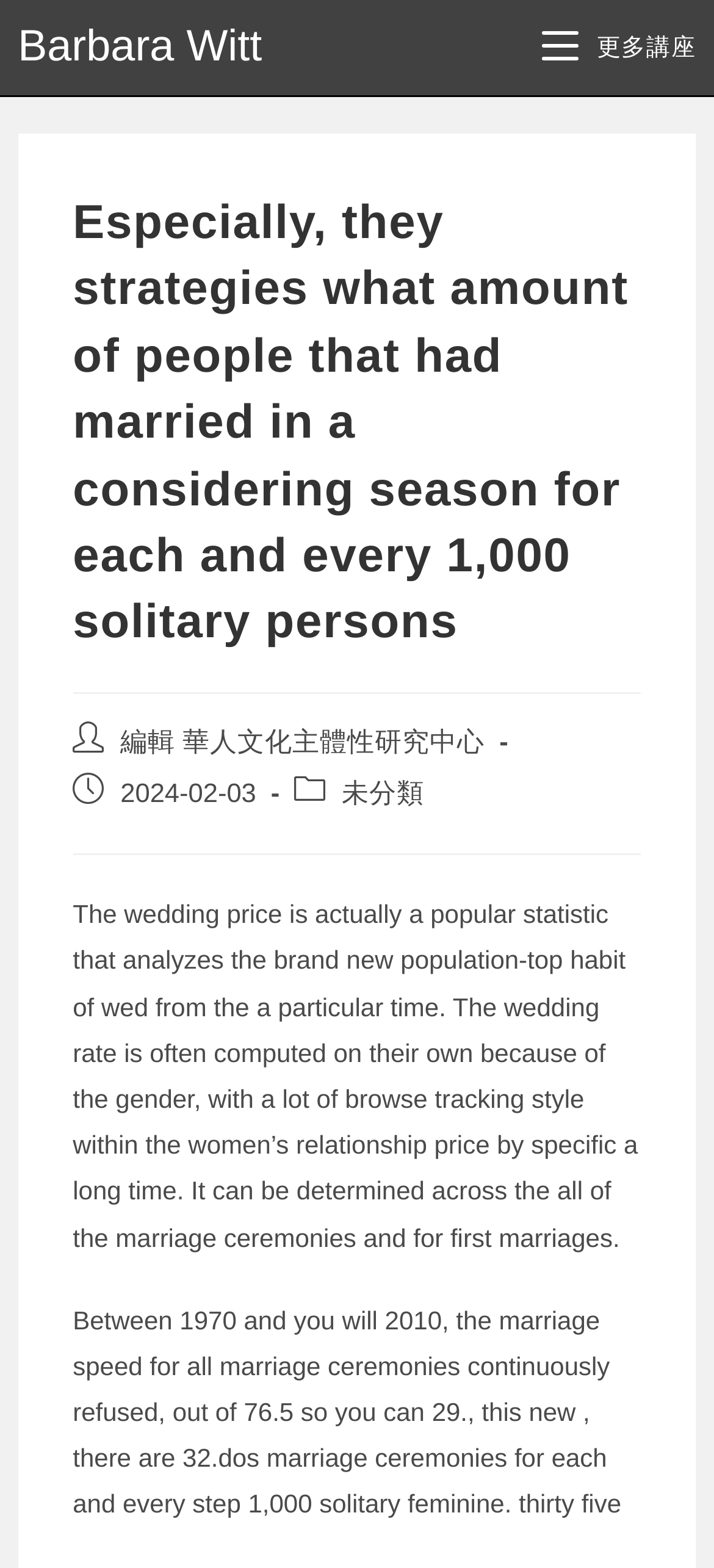What is the marriage rate for all marriages in 2010?
Could you please answer the question thoroughly and with as much detail as possible?

I found the marriage rate for all marriages in 2010 by reading the static text element which mentions 'Between 1970 and 2010, the marriage speed for all marriage ceremonies continuously refused, out of 76.5 so you can 29.1', indicating that the marriage rate for all marriages in 2010 is 29.1.